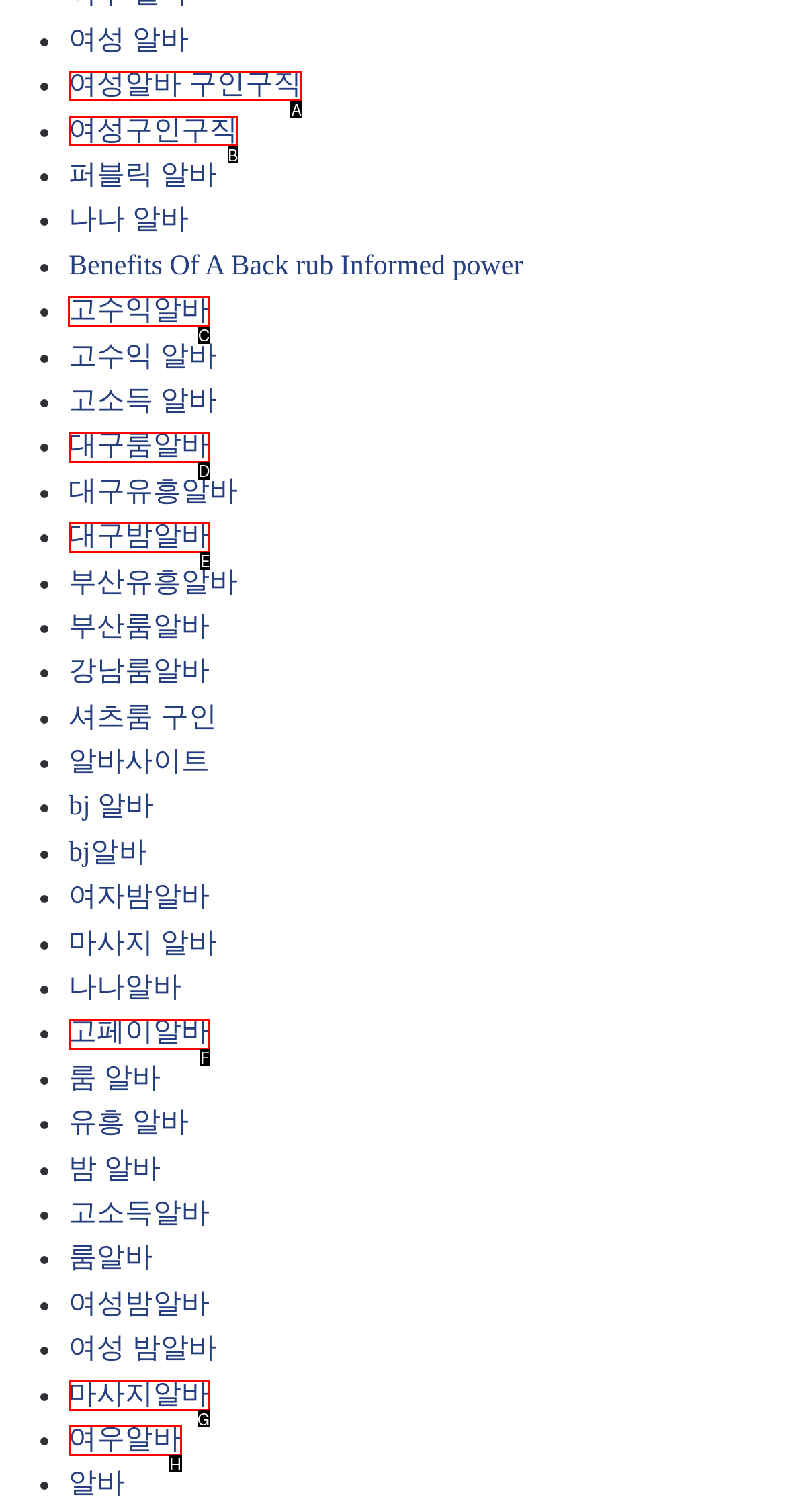Tell me which letter I should select to achieve the following goal: Click on 고수익알바 link
Answer with the corresponding letter from the provided options directly.

C